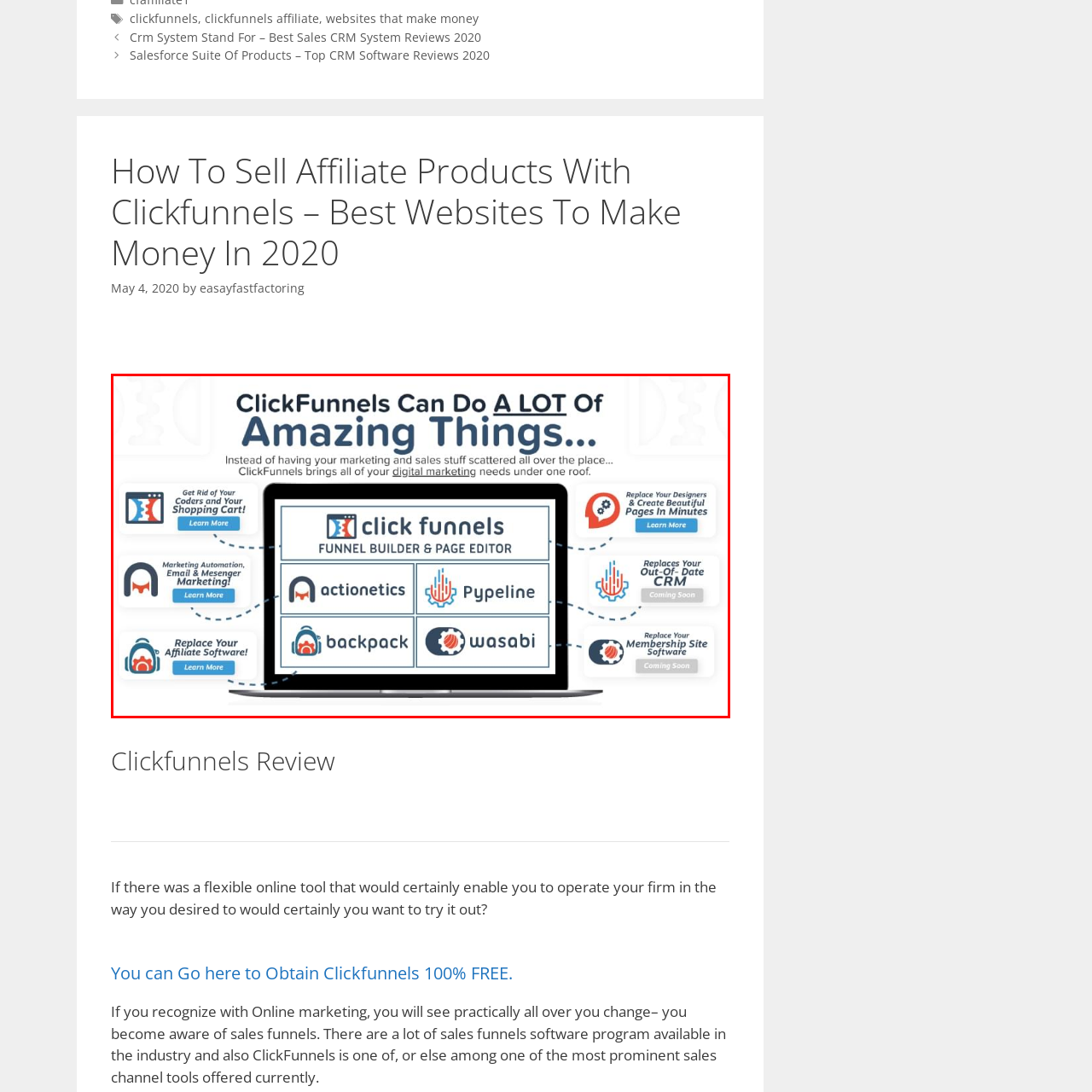What is the purpose of the icons surrounding the laptop?
Observe the image inside the red-bordered box and offer a detailed answer based on the visual details you find.

The icons surrounding the laptop, such as actionetics, pipeline, backpack, and wasabi, are aimed at showcasing the robust offerings of ClickFunnels for marketers and business owners alike, highlighting its comprehensive solution for digital marketing.